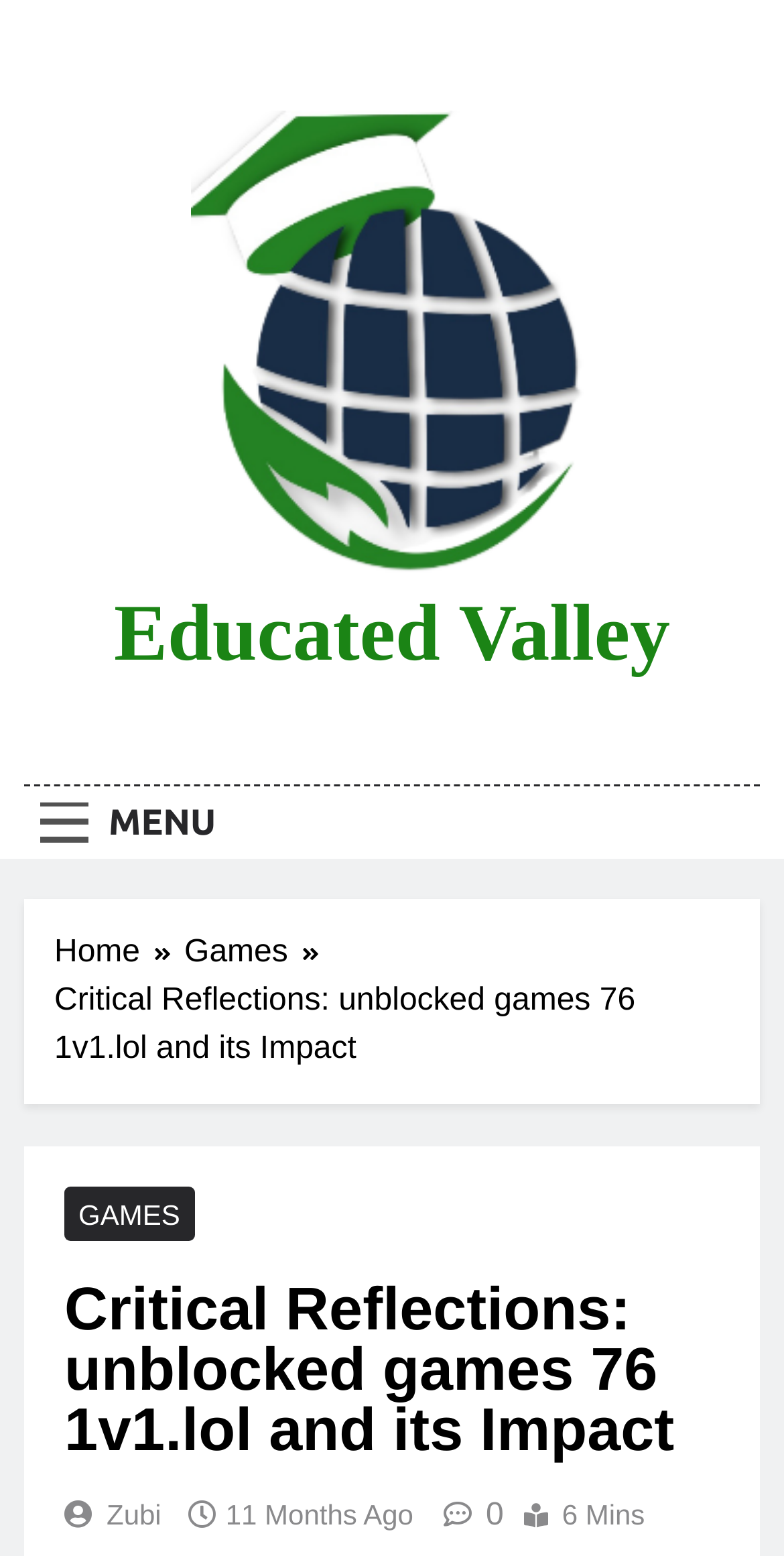Determine the bounding box coordinates of the region to click in order to accomplish the following instruction: "go to Home page". Provide the coordinates as four float numbers between 0 and 1, specifically [left, top, right, bottom].

[0.069, 0.597, 0.235, 0.628]